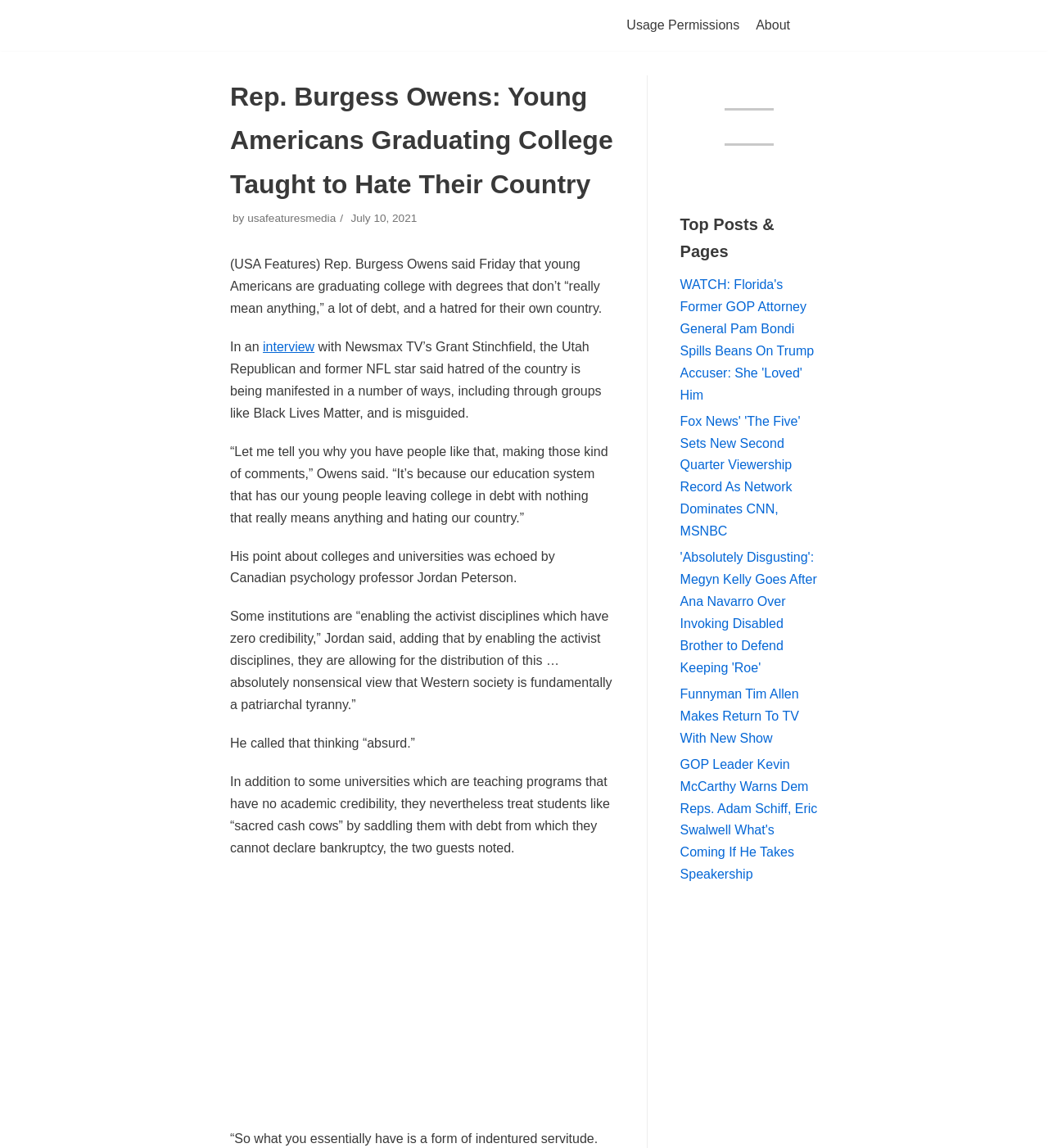Extract the primary headline from the webpage and present its text.

Rep. Burgess Owens: Young Americans Graduating College Taught to Hate Their Country